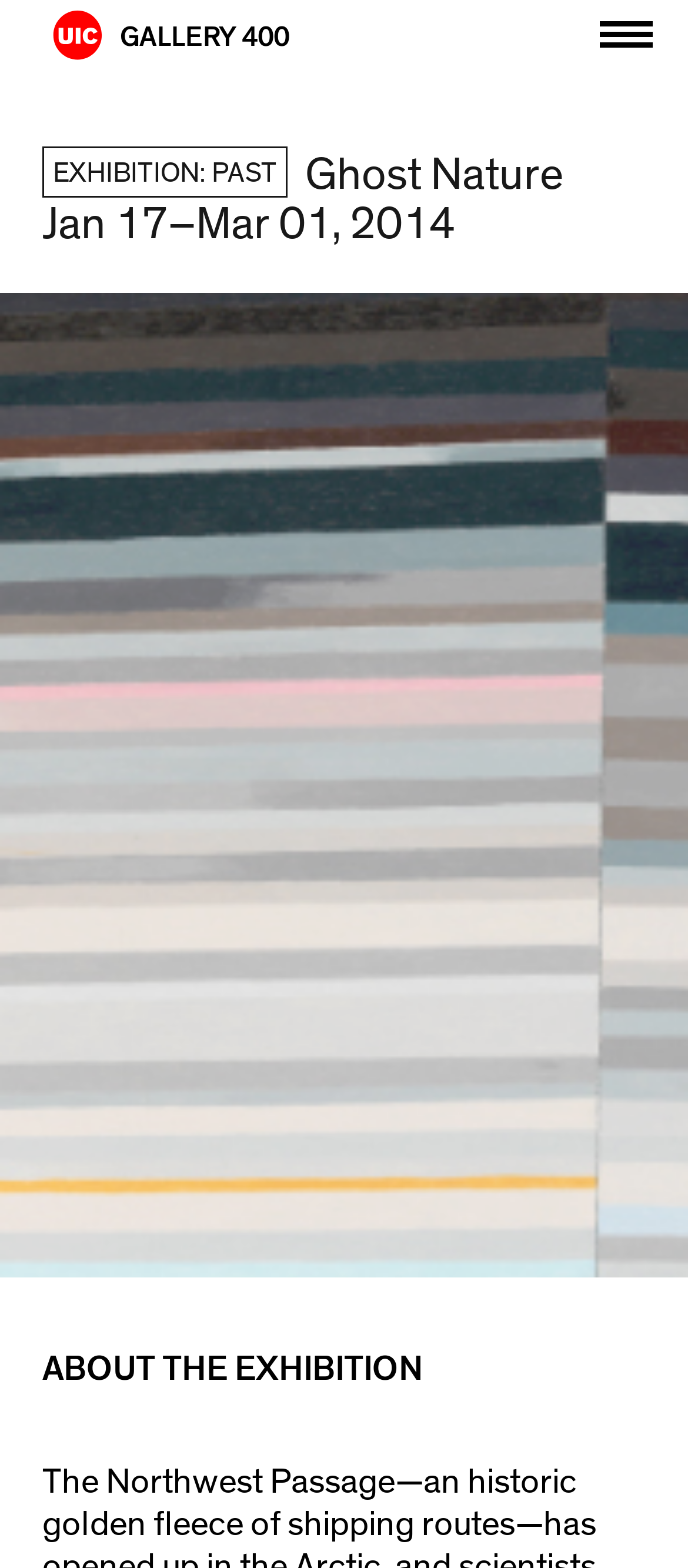Please locate the UI element described by "menu" and provide its bounding box coordinates.

[0.872, 0.0, 0.949, 0.032]